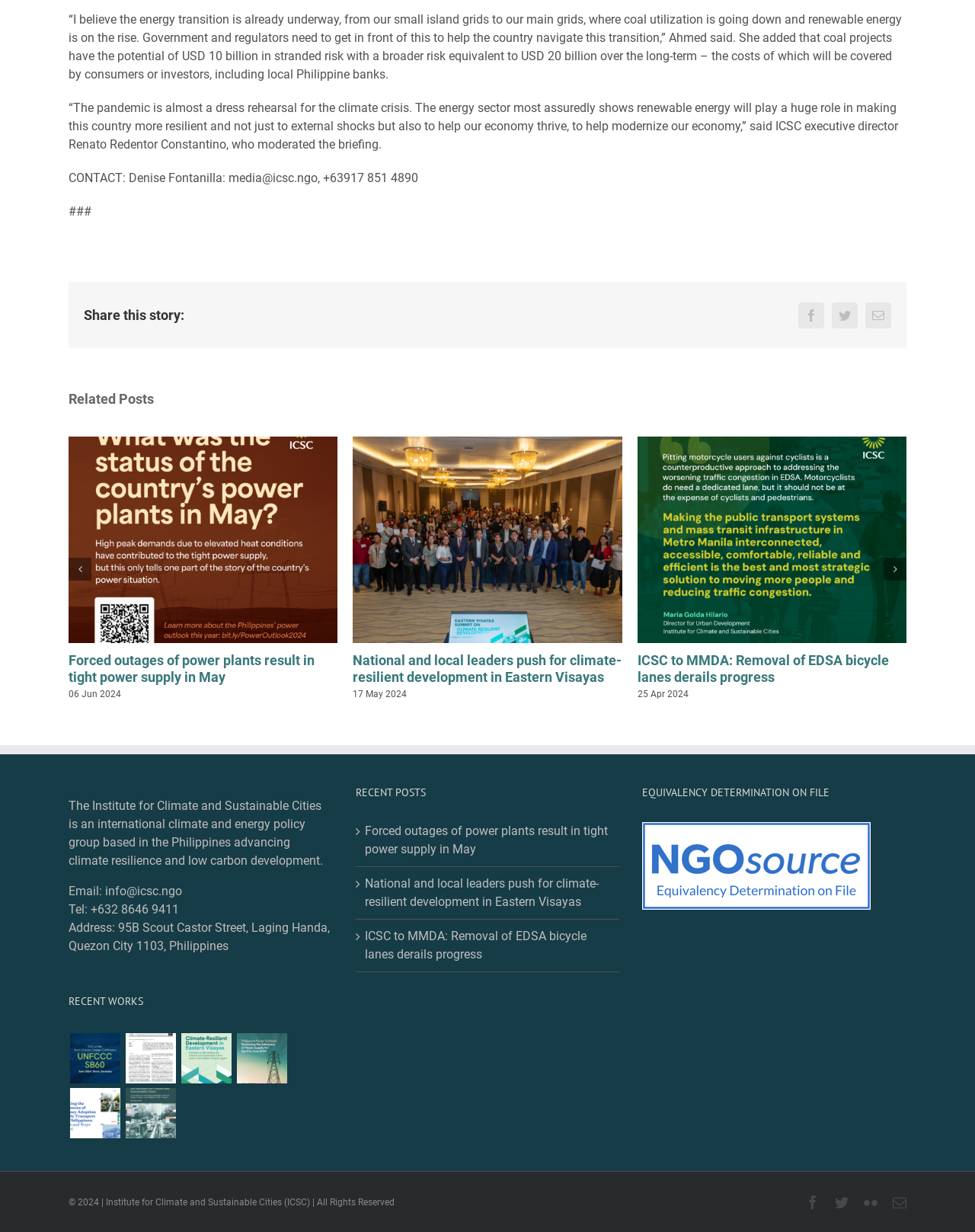Can you show the bounding box coordinates of the region to click on to complete the task described in the instruction: "View previous slide"?

[0.07, 0.453, 0.094, 0.471]